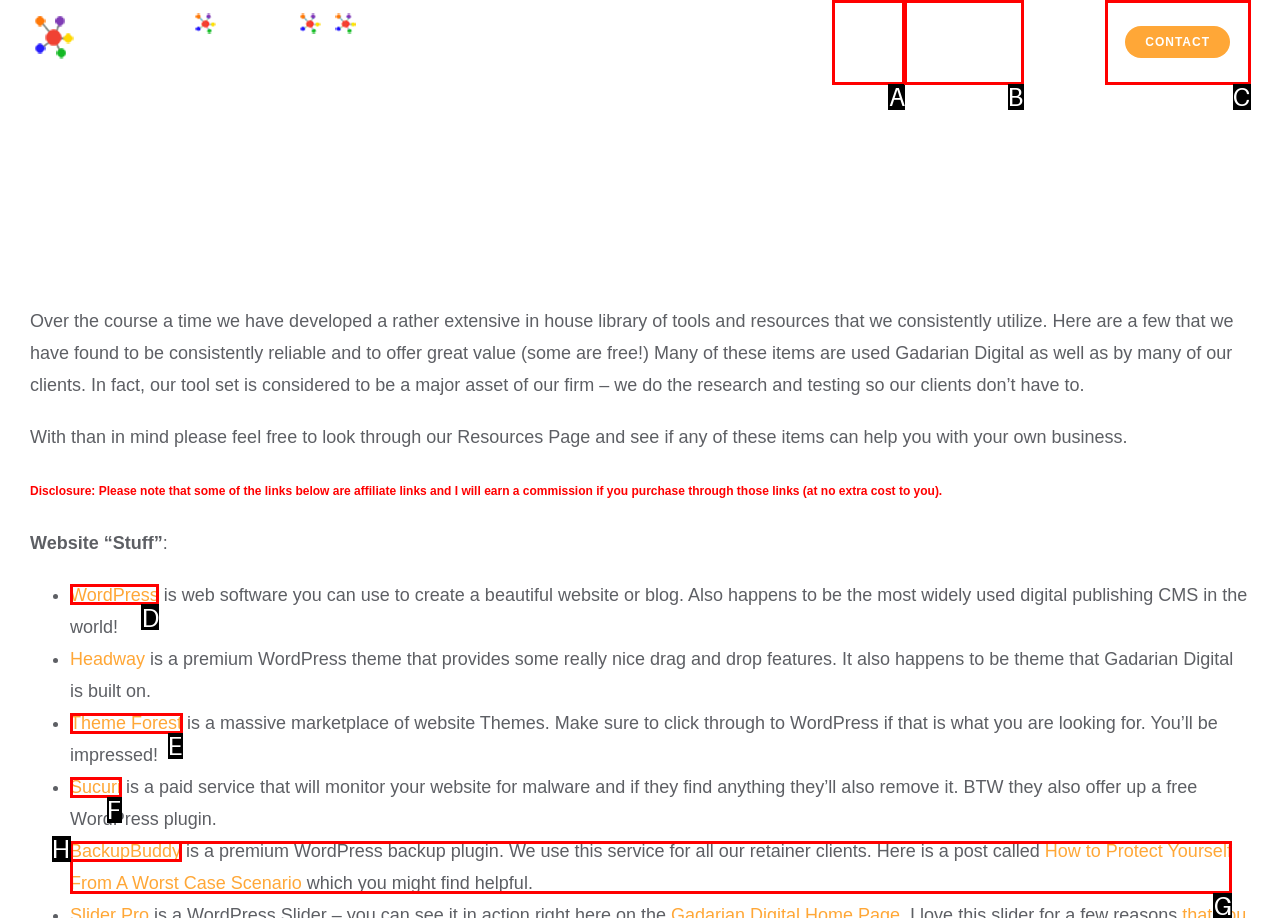Choose the correct UI element to click for this task: Learn more about WordPress Answer using the letter from the given choices.

D